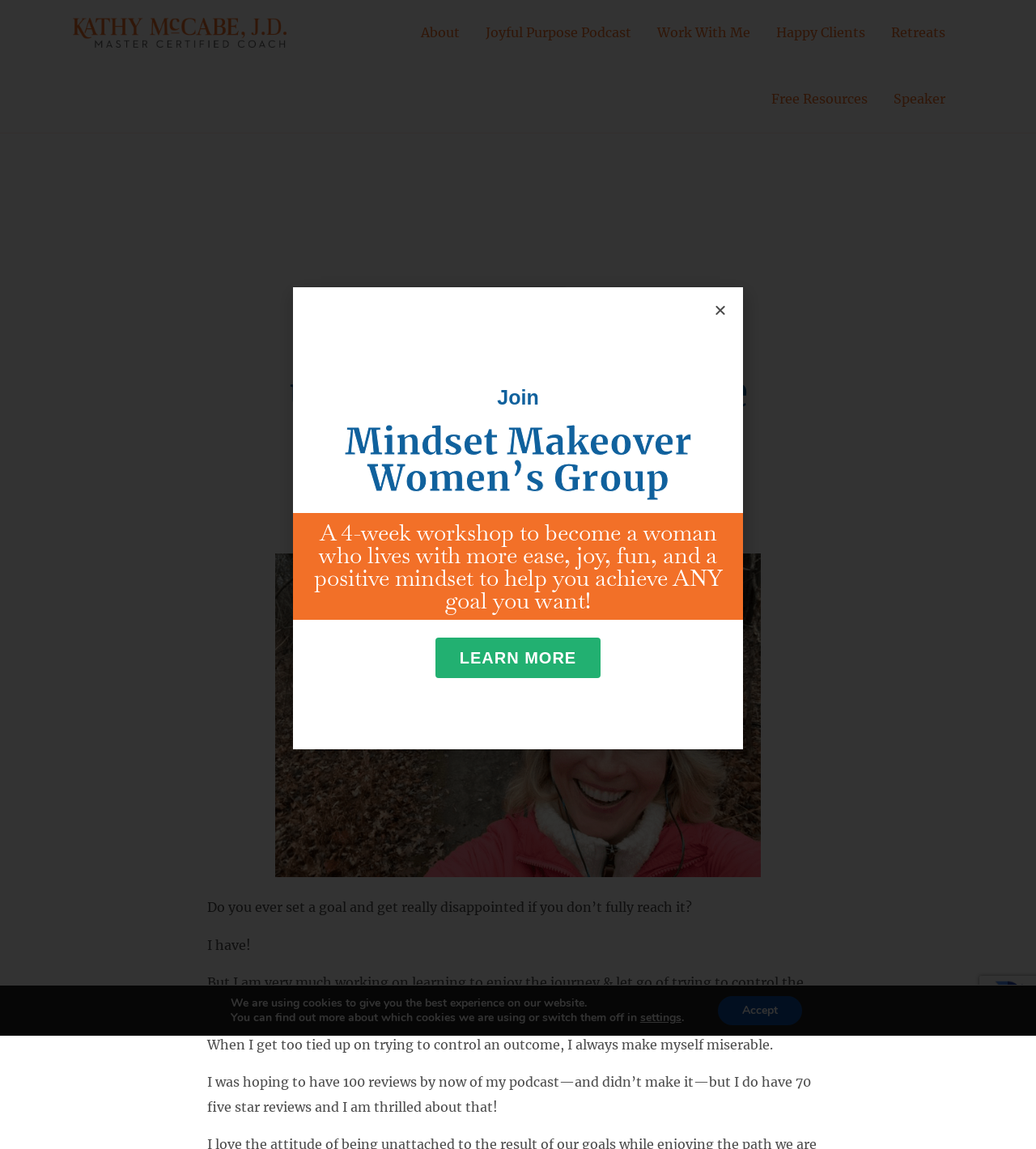Answer the following in one word or a short phrase: 
What is the topic of the 4-week workshop mentioned on the webpage?

Mindset Makeover